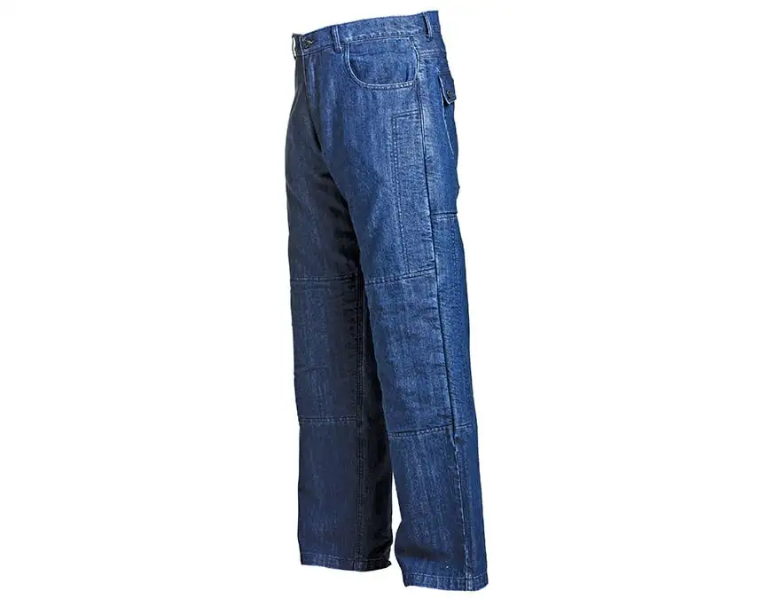Elaborate on all the features and components visible in the image.

Introducing the Shadow Kevlar Jeans, designed for dynamic versatility and protection. These jeans are crafted from high-quality 13.5oz denim and feature real DuPont Kevlar coverage in key areas such as the hips, sides, knees, upper shins, and seat, providing excellent abrasion resistance for riders. The relaxed fit makes them comfortable for motorcycle riding and casual wear alike. Equipped with anti-scratch plastic buttons, multiple pockets—including two front pockets and two rear pockets with button-down flaps—these jeans are not just stylish but practical too. They are machine washable and come in a range of sizes from 30-30 to 44-36. Perfect for any climate and ideal for everyday riding!